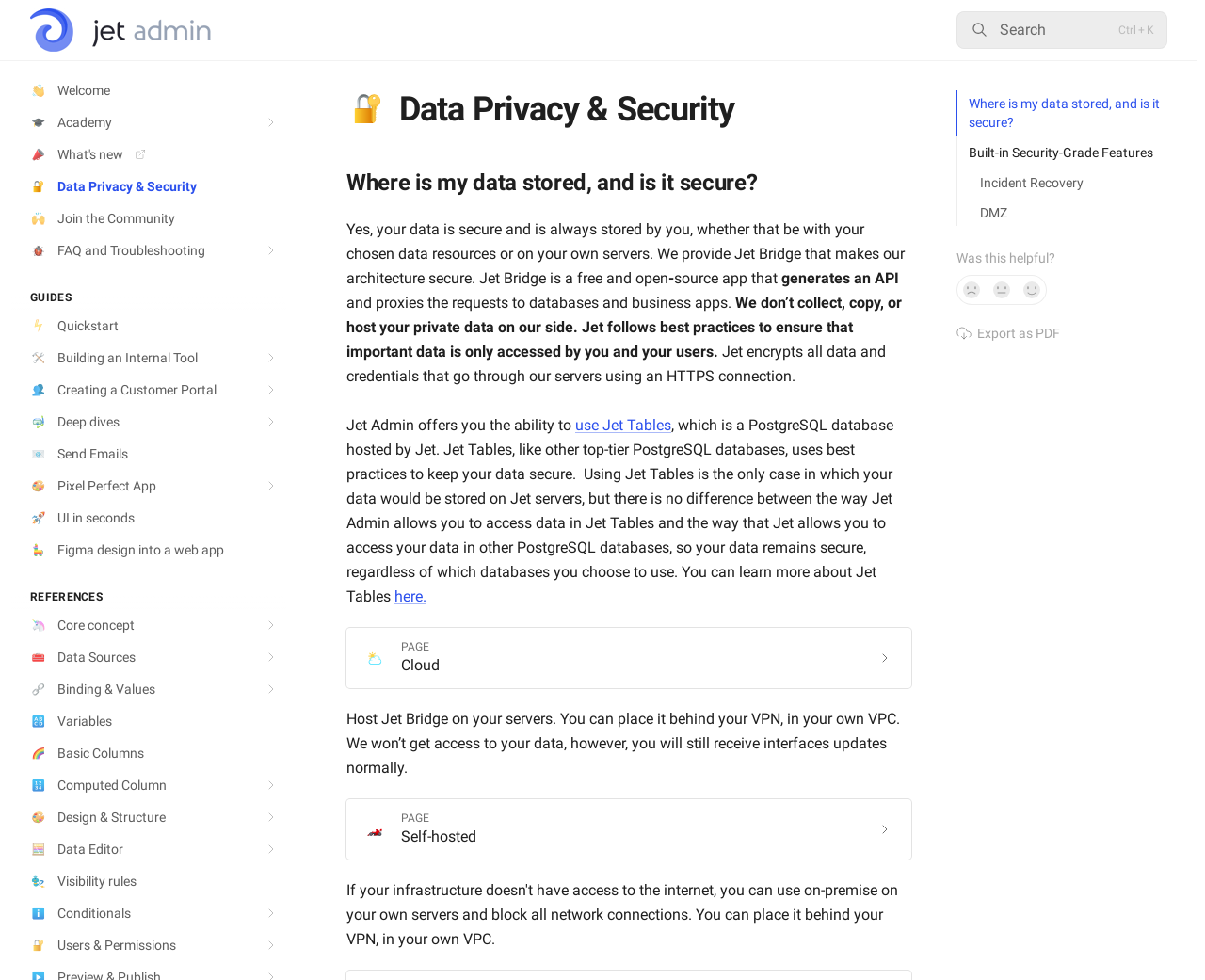Please provide a brief answer to the question using only one word or phrase: 
What is the function of the 'Yes, it was!' button?

To provide feedback